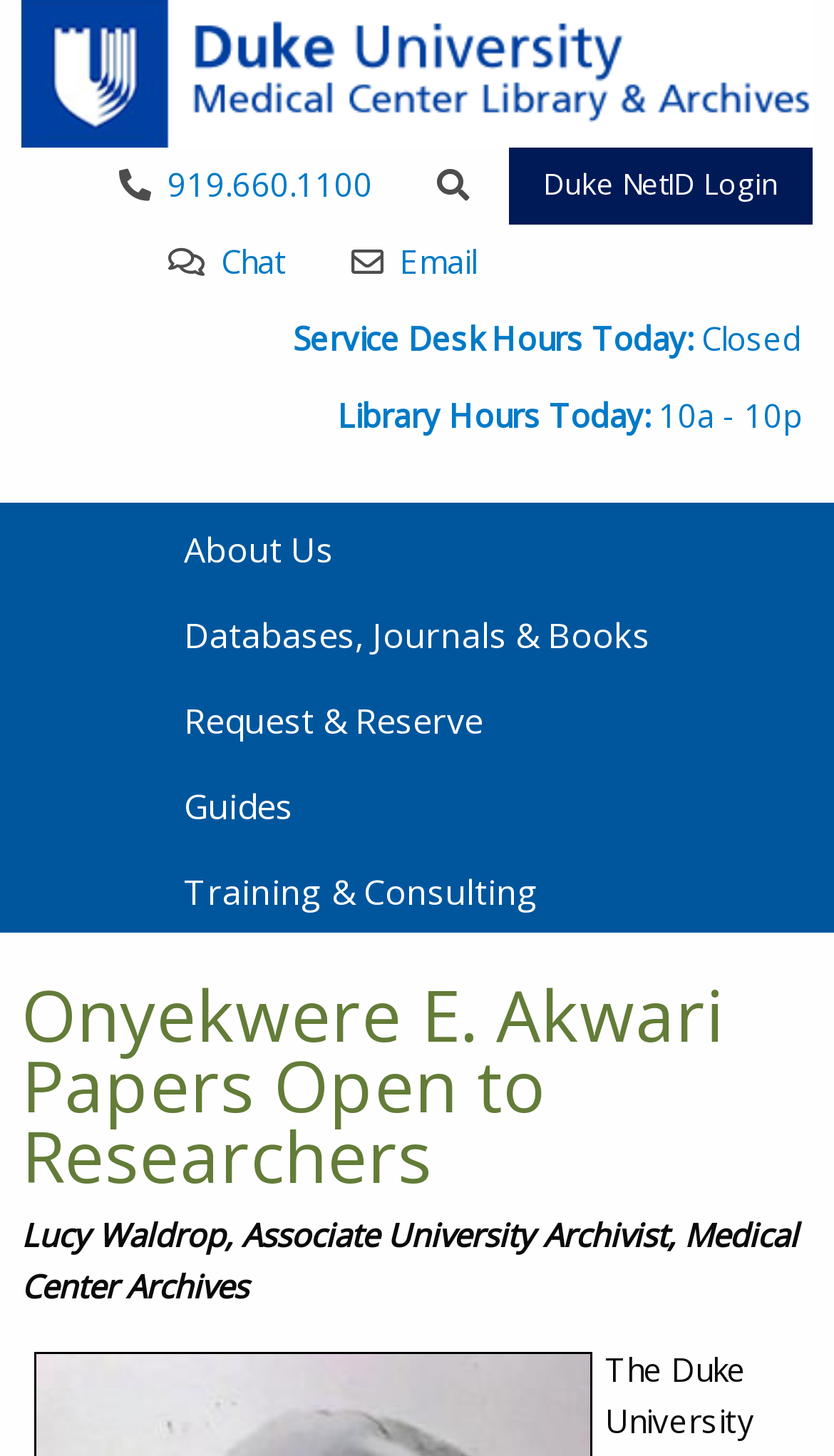What is the current status of the Service Desk?
Answer the question with a thorough and detailed explanation.

I looked at the link element that mentions the Service Desk hours and found that it says 'Service Desk Hours Today: Closed', indicating that the Service Desk is currently closed.